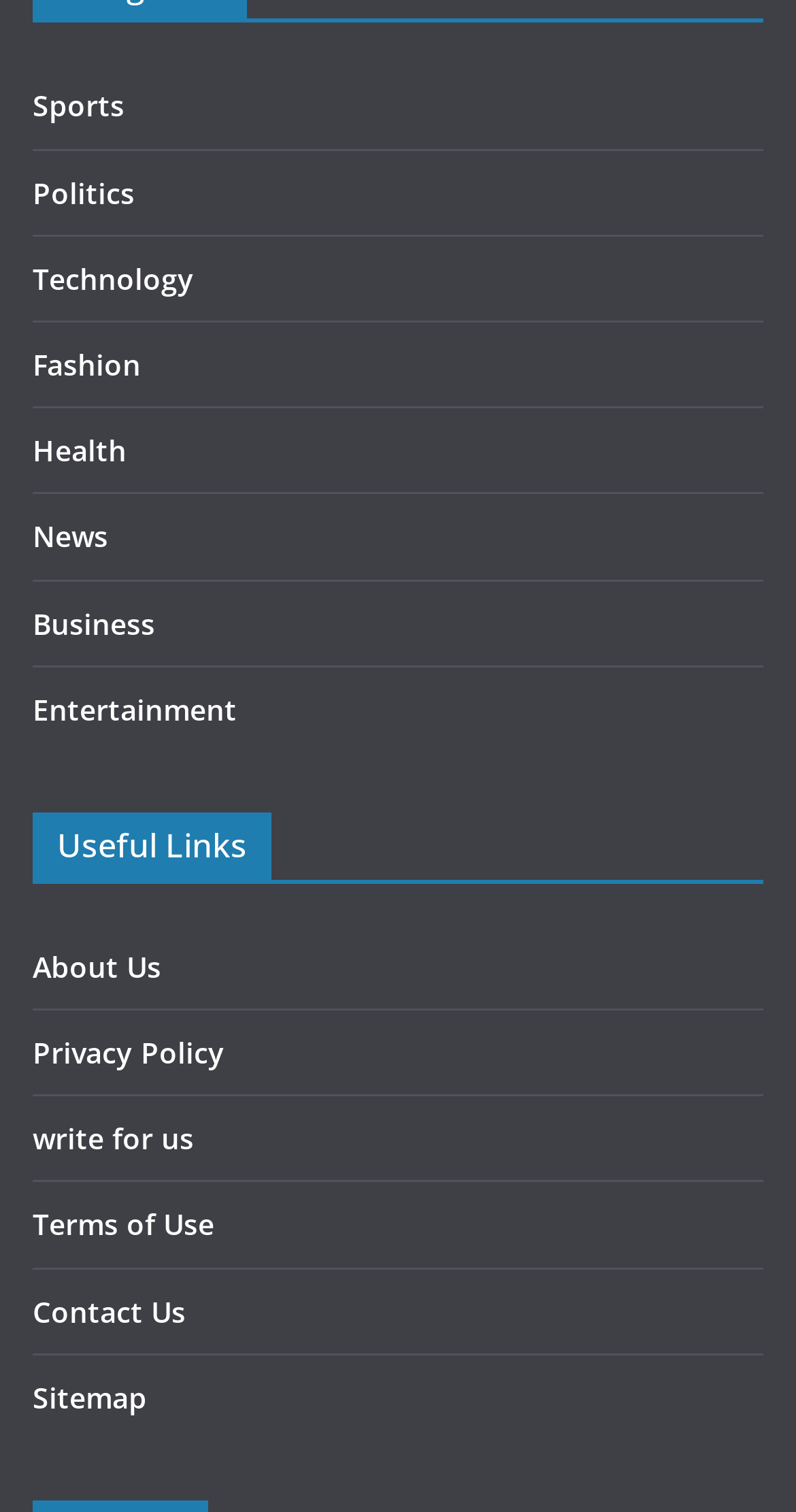Given the description "Sitemap", determine the bounding box of the corresponding UI element.

[0.041, 0.911, 0.185, 0.937]